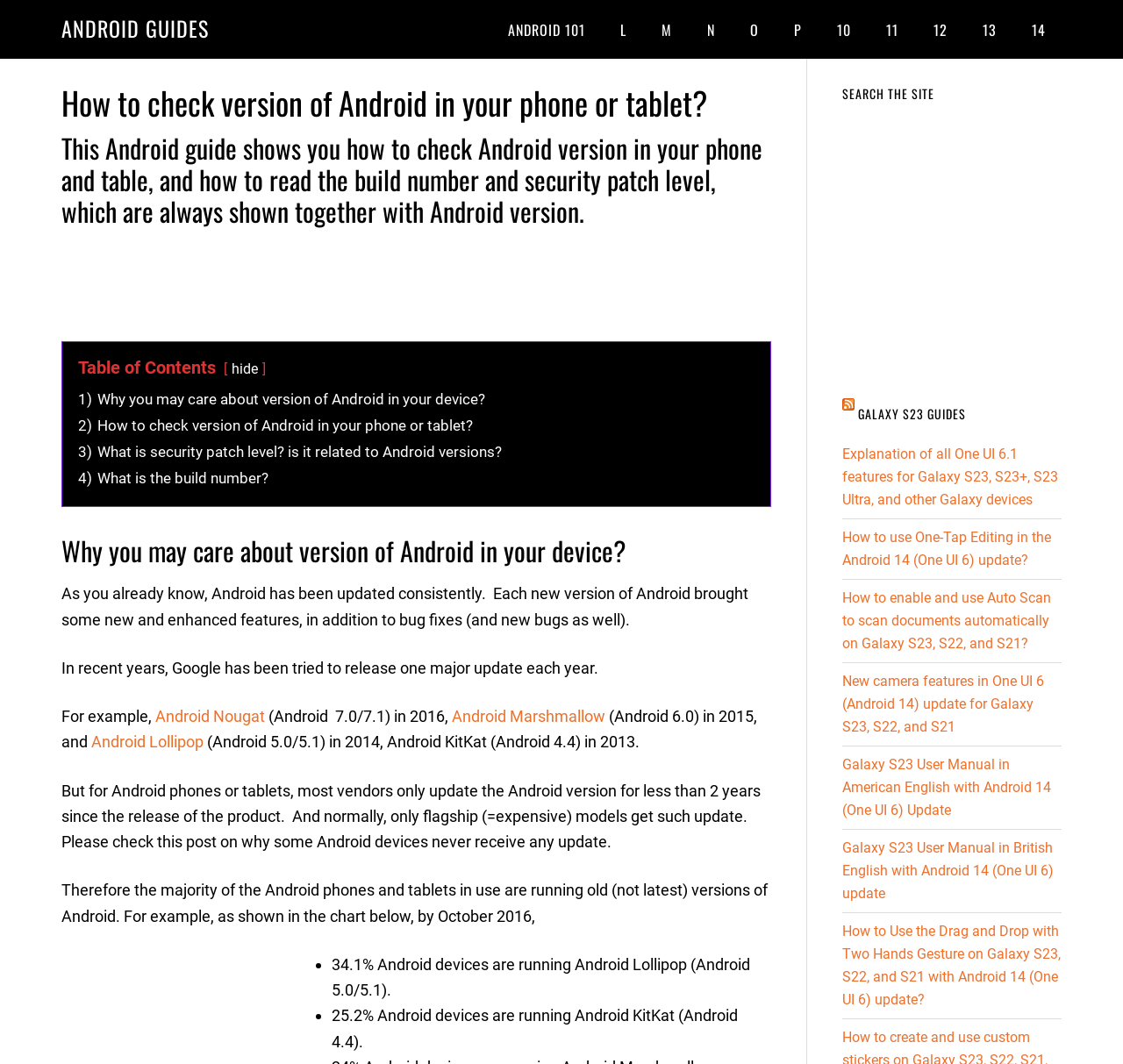Based on the visual content of the image, answer the question thoroughly: What percentage of Android devices were running Android Lollipop in October 2016?

The webpage provides a chart that shows the distribution of Android versions in use, and according to the chart, 34.1% of Android devices were running Android Lollipop (Android 5.0/5.1) in October 2016.